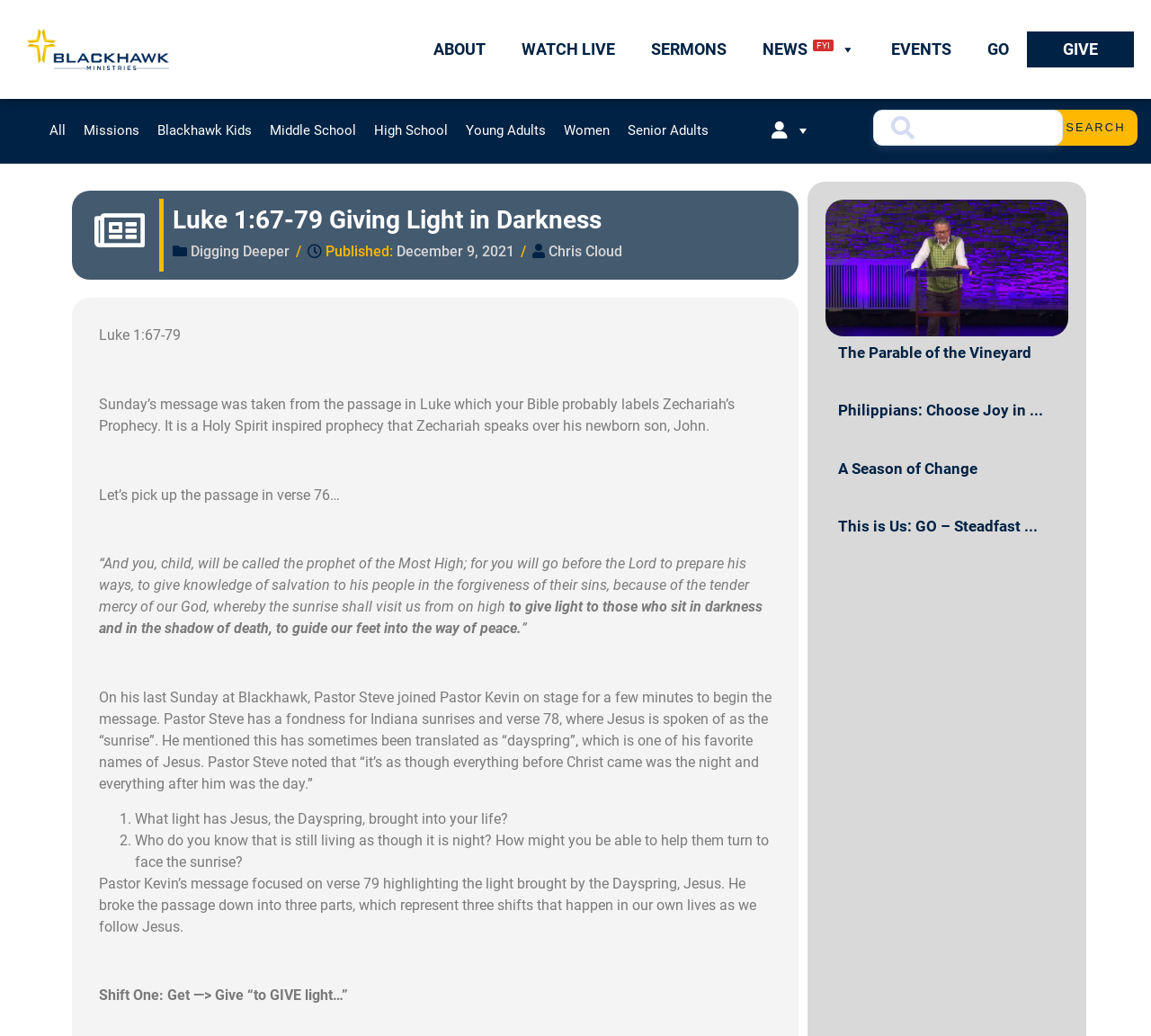Please provide the bounding box coordinates for the element that needs to be clicked to perform the following instruction: "Click on the link to view Calah Lane’s Age and Wikipedia". The coordinates should be given as four float numbers between 0 and 1, i.e., [left, top, right, bottom].

None